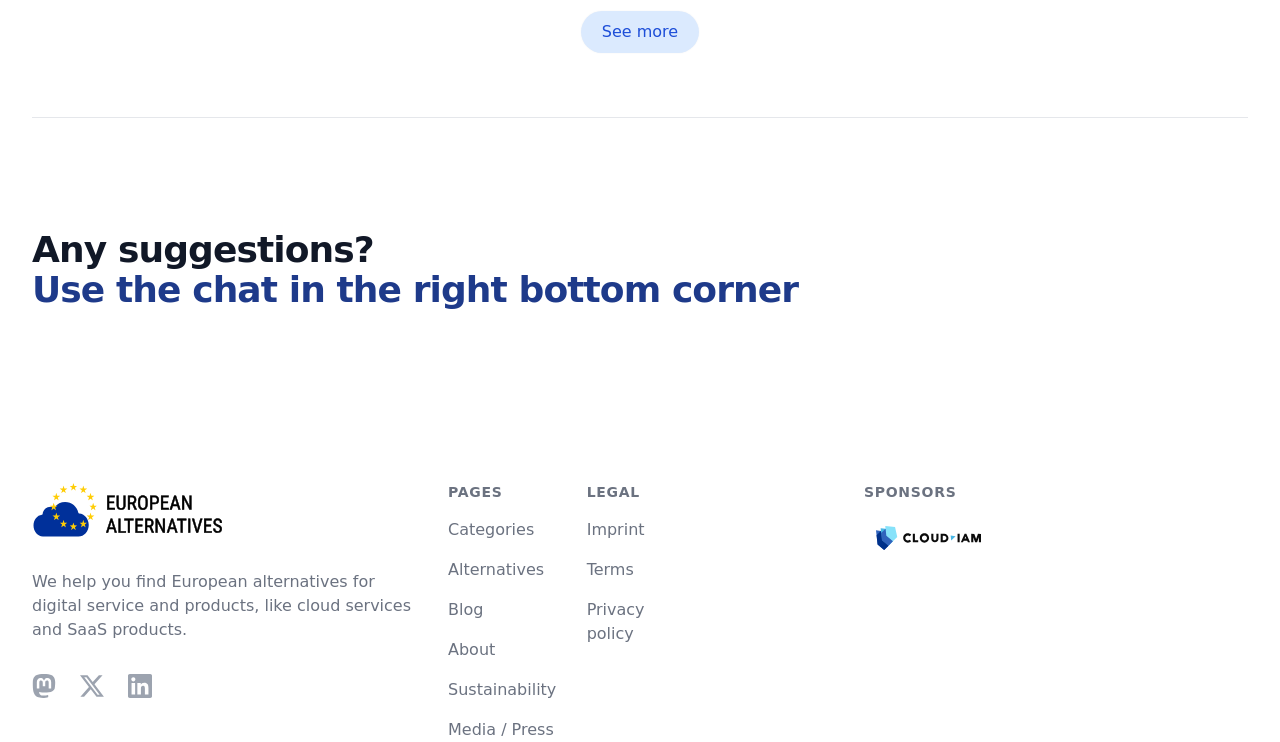Given the description "About", determine the bounding box of the corresponding UI element.

[0.35, 0.862, 0.387, 0.888]